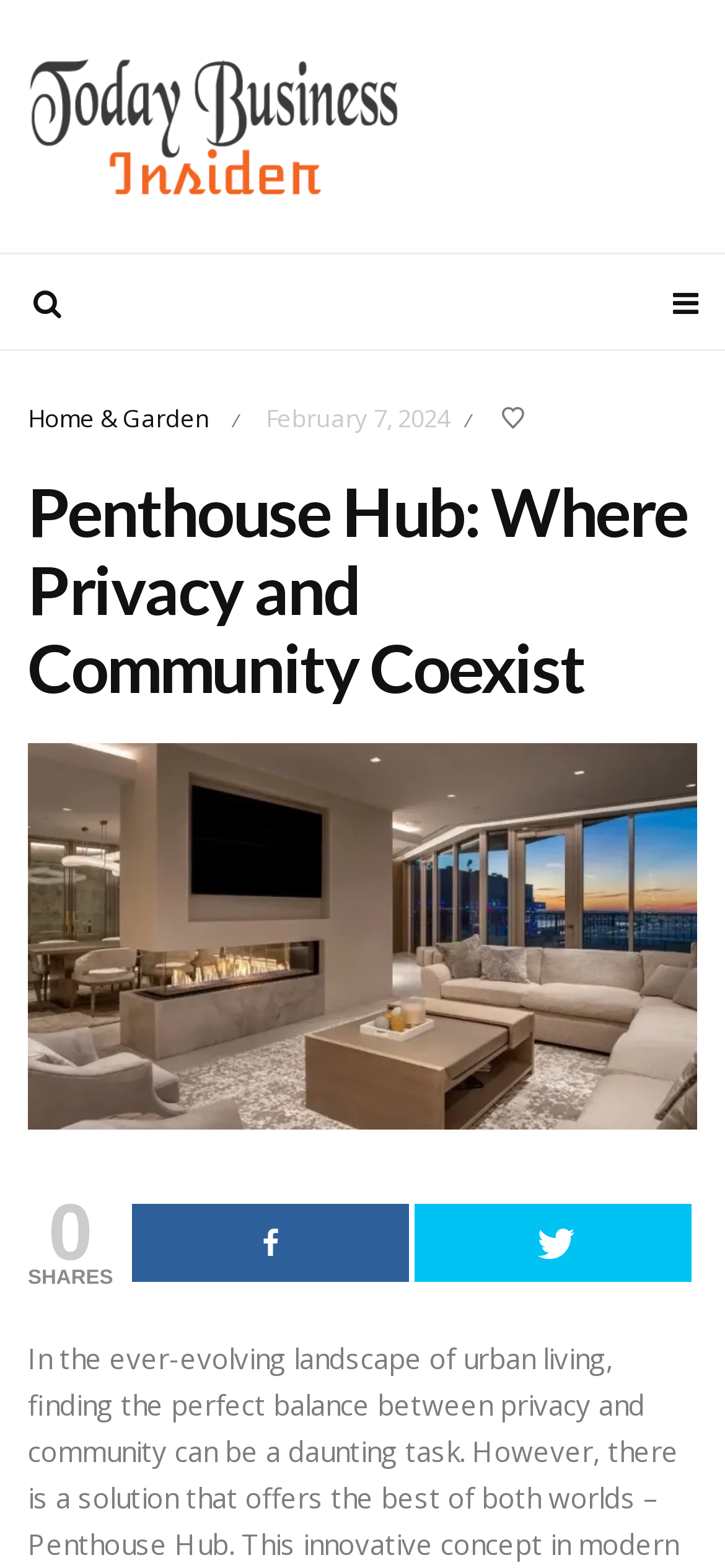Explain in detail what you observe on this webpage.

The webpage appears to be an article from Today Business Insider, with the title "Penthouse Hub: Where Privacy and Community Coexist". At the top left of the page, there is a link to the publication's name, accompanied by an image of the same name. Next to it, there is a link to the "Home & Garden" section, followed by a forward slash and the date "February 7, 2024".

Below the title, there is a social media section with a "Like" button, represented by an image, and two sharing options: "Share" and "Tweet", represented by icons. The "Share" option is located at the bottom left, while the "Tweet" option is at the bottom right.

The main content of the article is not explicitly described in the accessibility tree, but the meta description suggests that it will discuss the balance between privacy and community in urban living, and how Penthouse Hub provides a solution to this problem.